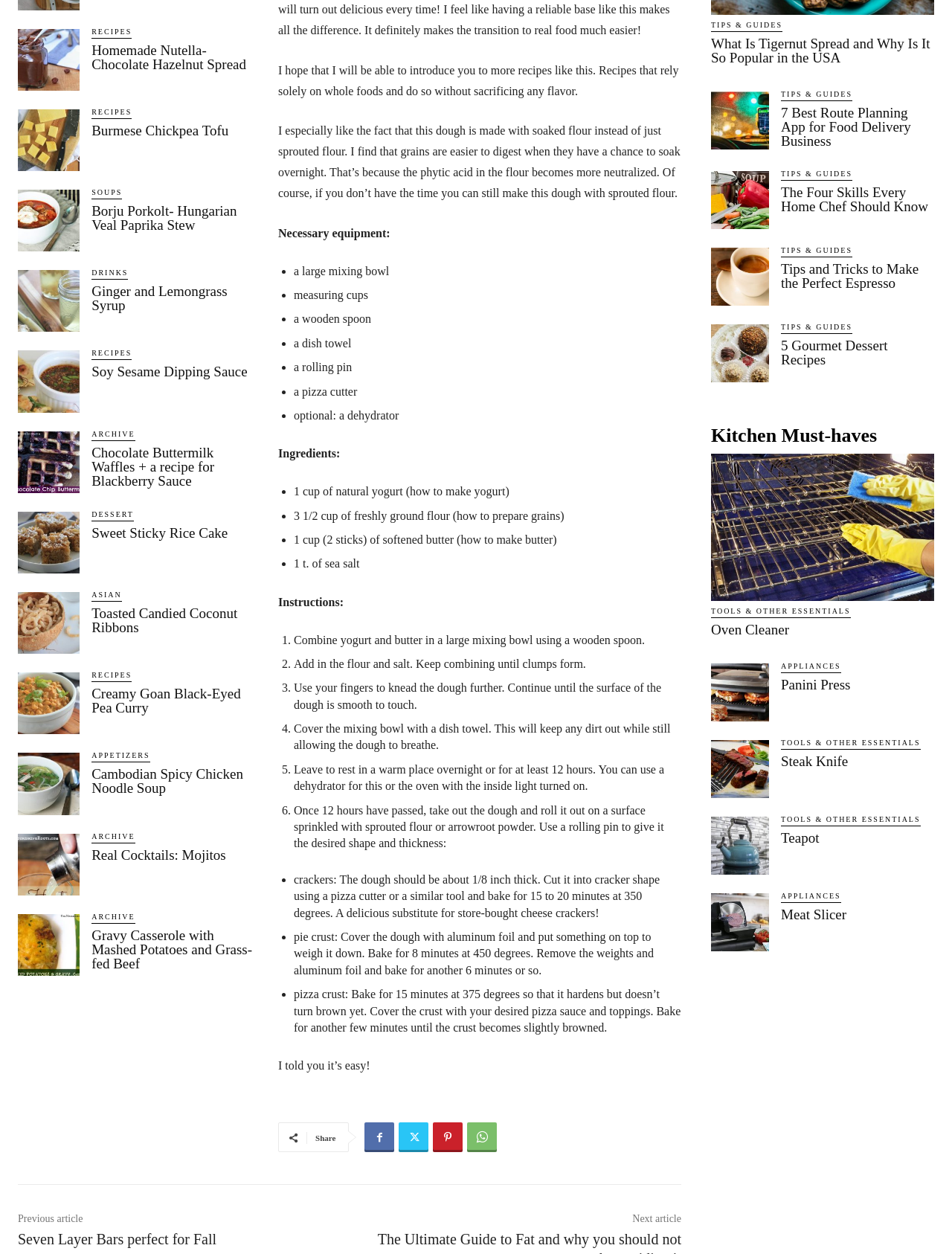Based on the element description, predict the bounding box coordinates (top-left x, top-left y, bottom-right x, bottom-right y) for the UI element in the screenshot: Tips & Guides

[0.82, 0.195, 0.895, 0.205]